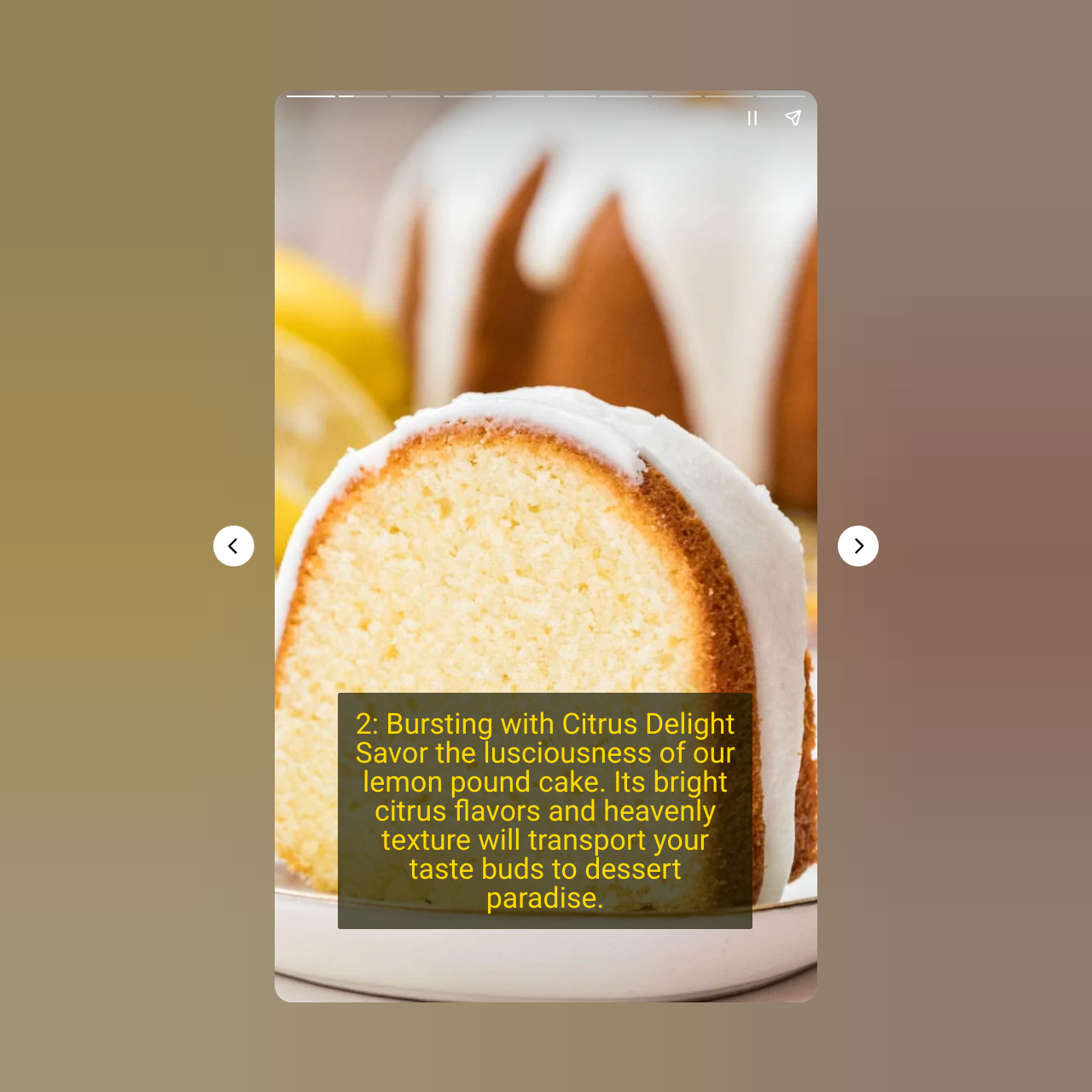What is the function of the 'Pause story' button?
Using the image, answer in one word or phrase.

Pause a story